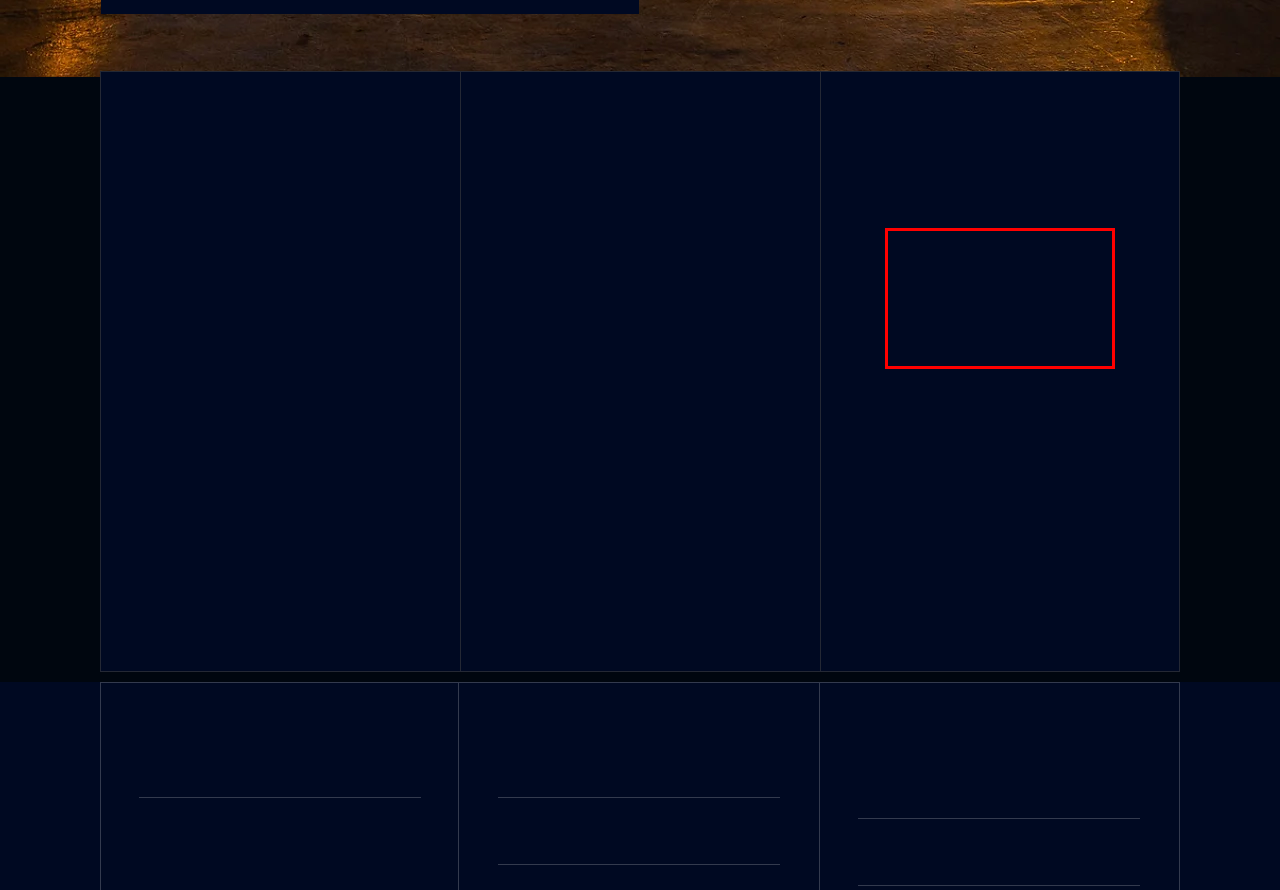Please look at the screenshot provided and find the red bounding box. Extract the text content contained within this bounding box.

Geosan is the first and only firm that employs a large-format digital aerial camera and that provides comprehensive aerial digital photogrammetry services in Mongolia.